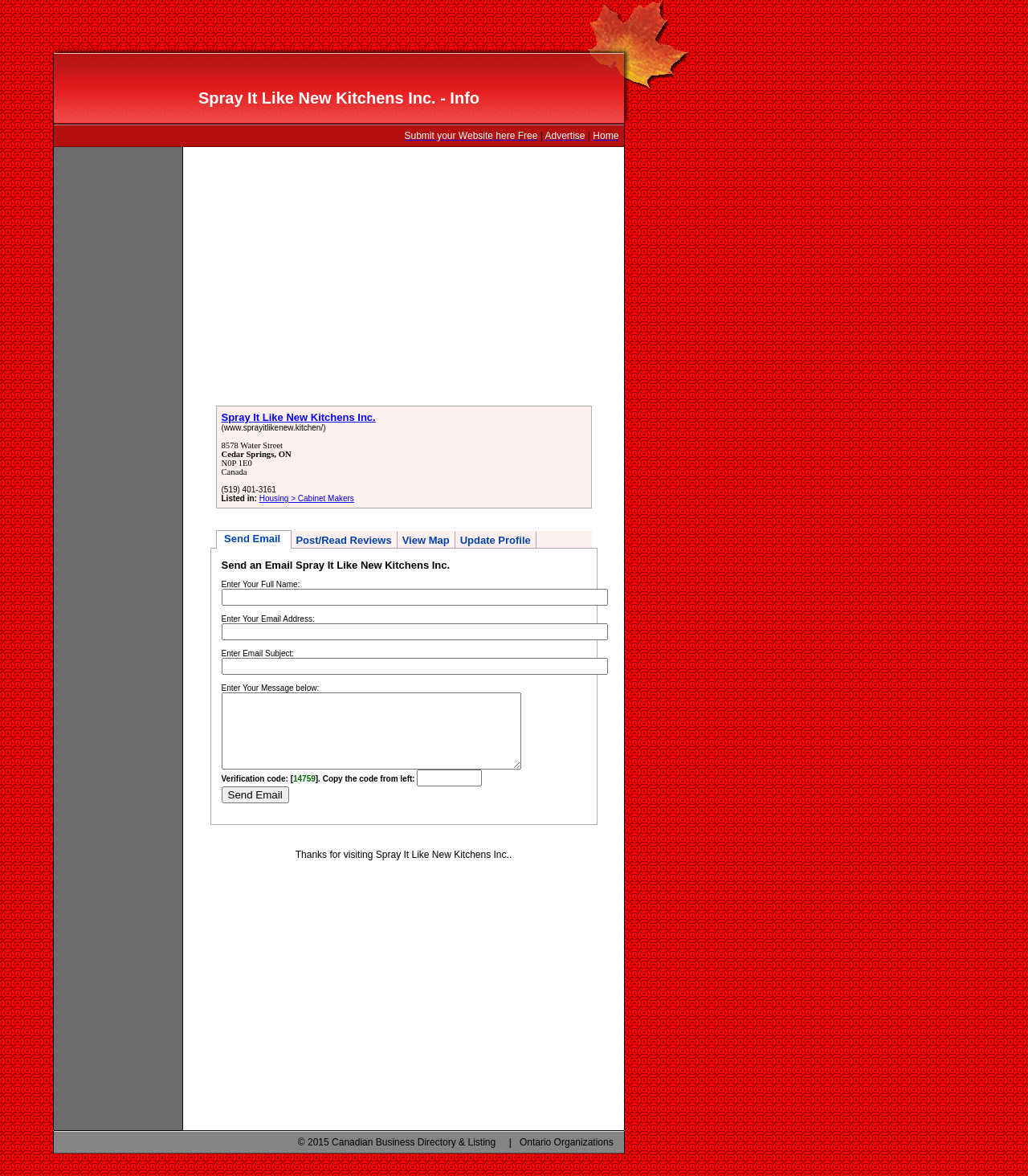Determine the bounding box coordinates of the region I should click to achieve the following instruction: "Post or read reviews of Spray It Like New Kitchens Inc.". Ensure the bounding box coordinates are four float numbers between 0 and 1, i.e., [left, top, right, bottom].

[0.288, 0.454, 0.381, 0.464]